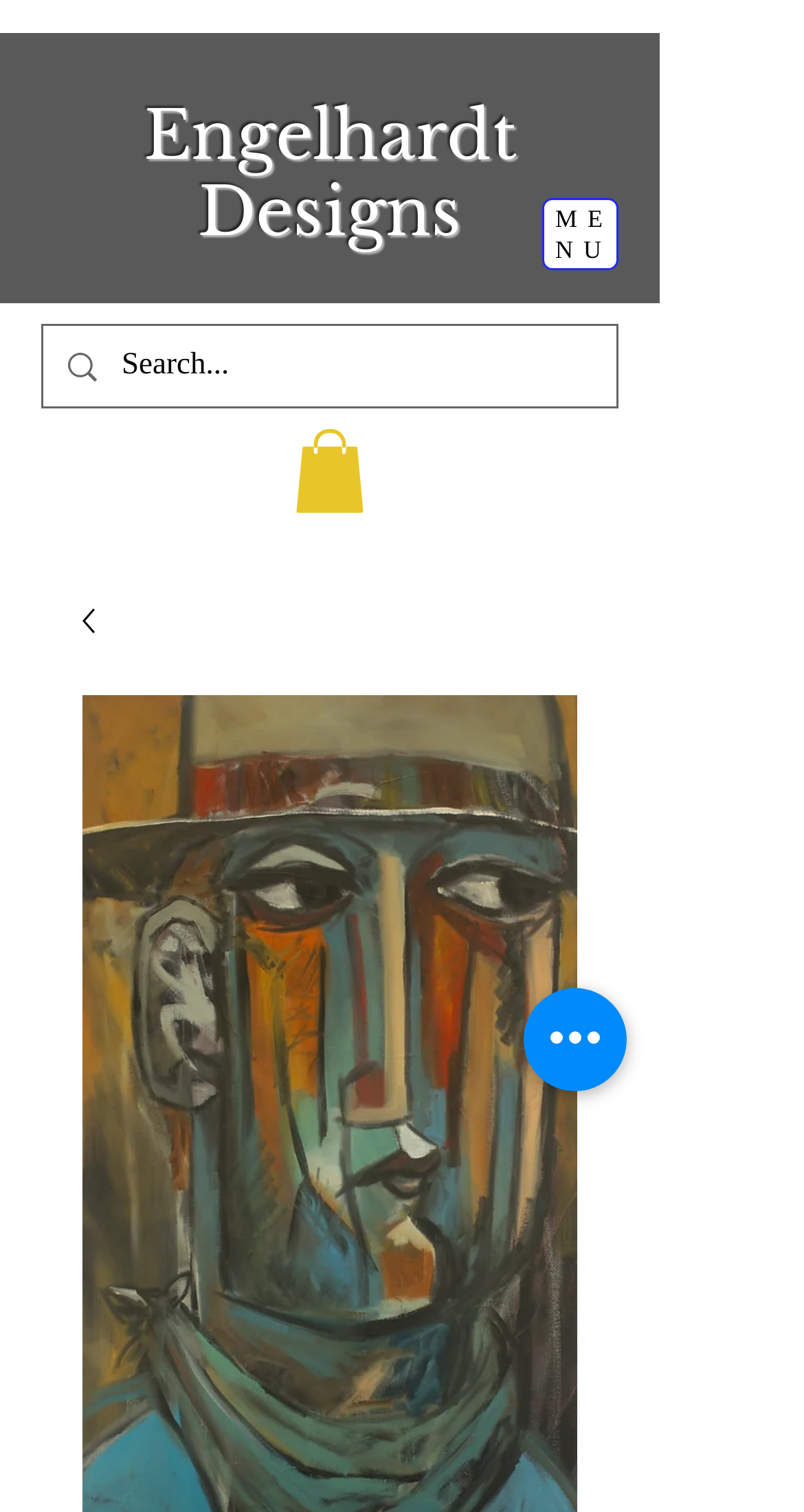Respond to the question below with a single word or phrase: What is the image above the search box?

An image